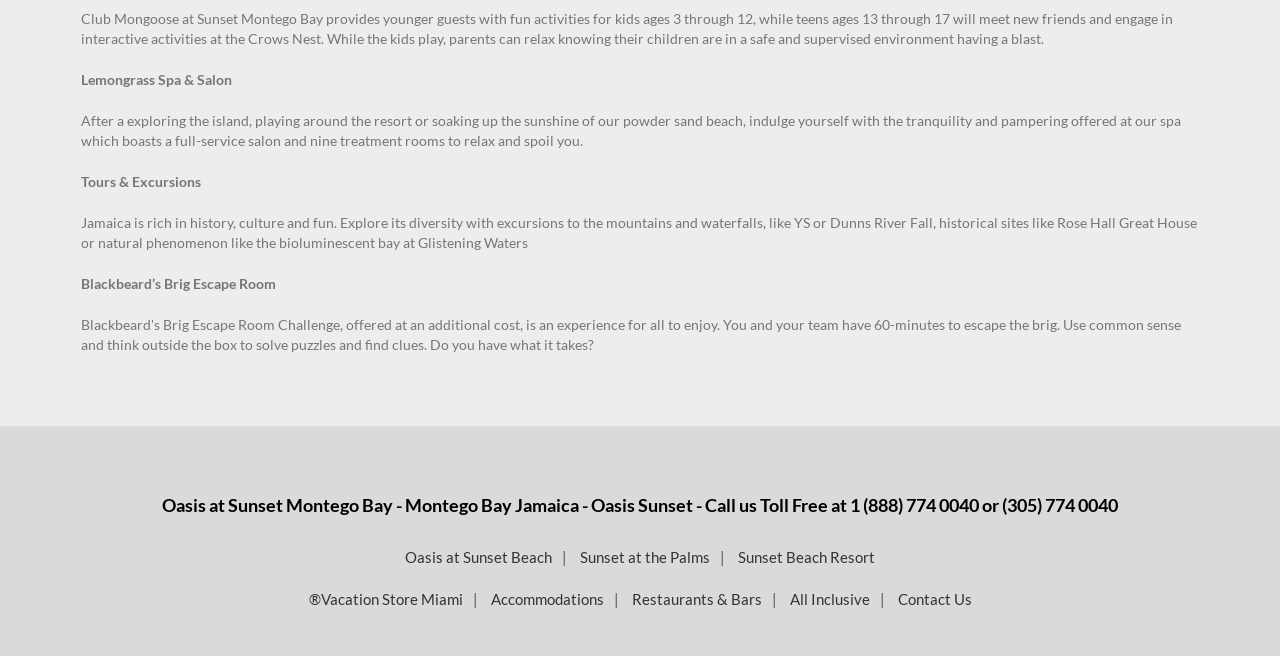Show the bounding box coordinates for the HTML element described as: "(305) 774 0040".

[0.783, 0.753, 0.873, 0.786]